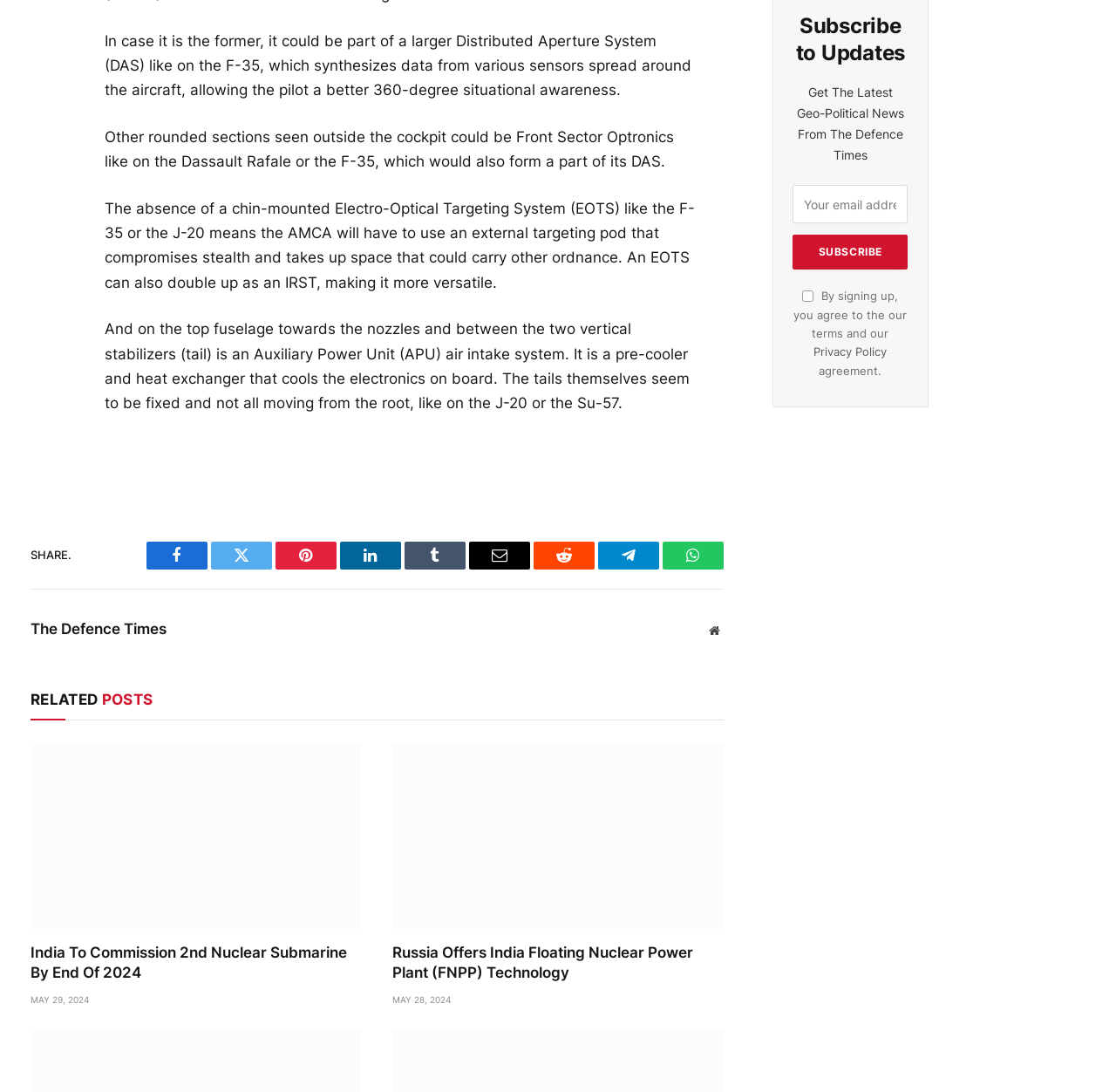Locate the UI element described as follows: "Telegram". Return the bounding box coordinates as four float numbers between 0 and 1 in the order [left, top, right, bottom].

[0.536, 0.496, 0.59, 0.522]